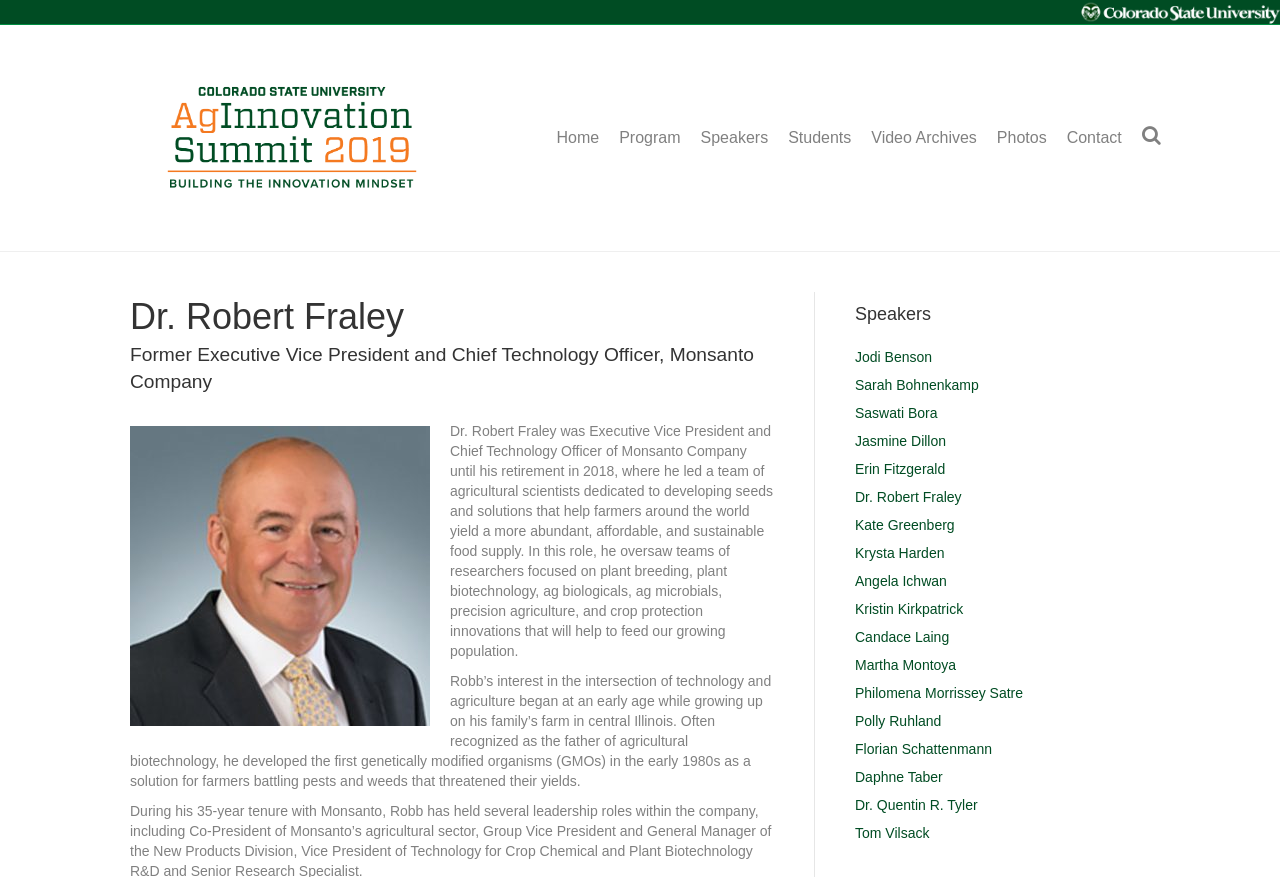Use a single word or phrase to answer the following:
What is the topic of Dr. Robert Fraley's work?

Agriculture